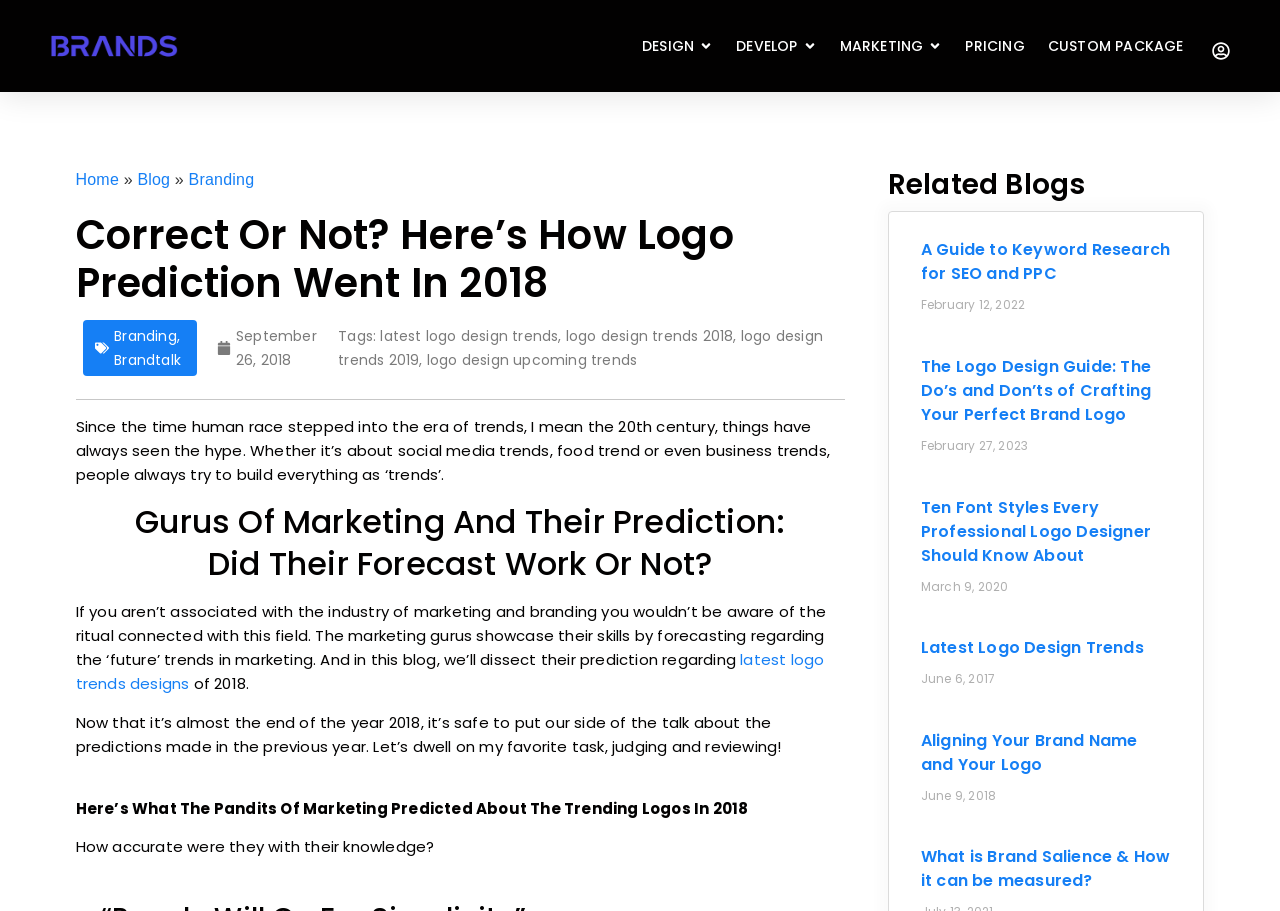What is the title of the section that lists related blog posts?
Using the information presented in the image, please offer a detailed response to the question.

The section that lists related blog posts is titled 'Related Blogs', which can be found near the bottom of the webpage.